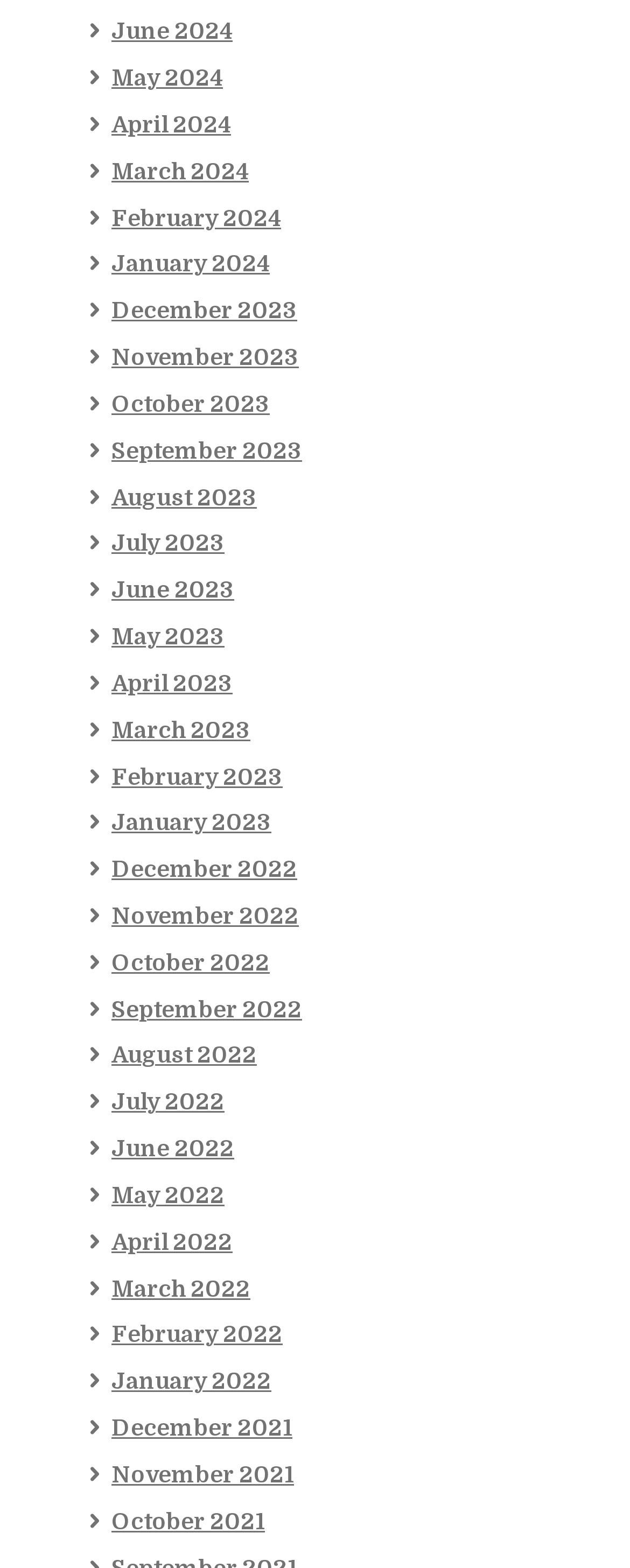How many months are available in 2024?
Please answer the question with a single word or phrase, referencing the image.

6